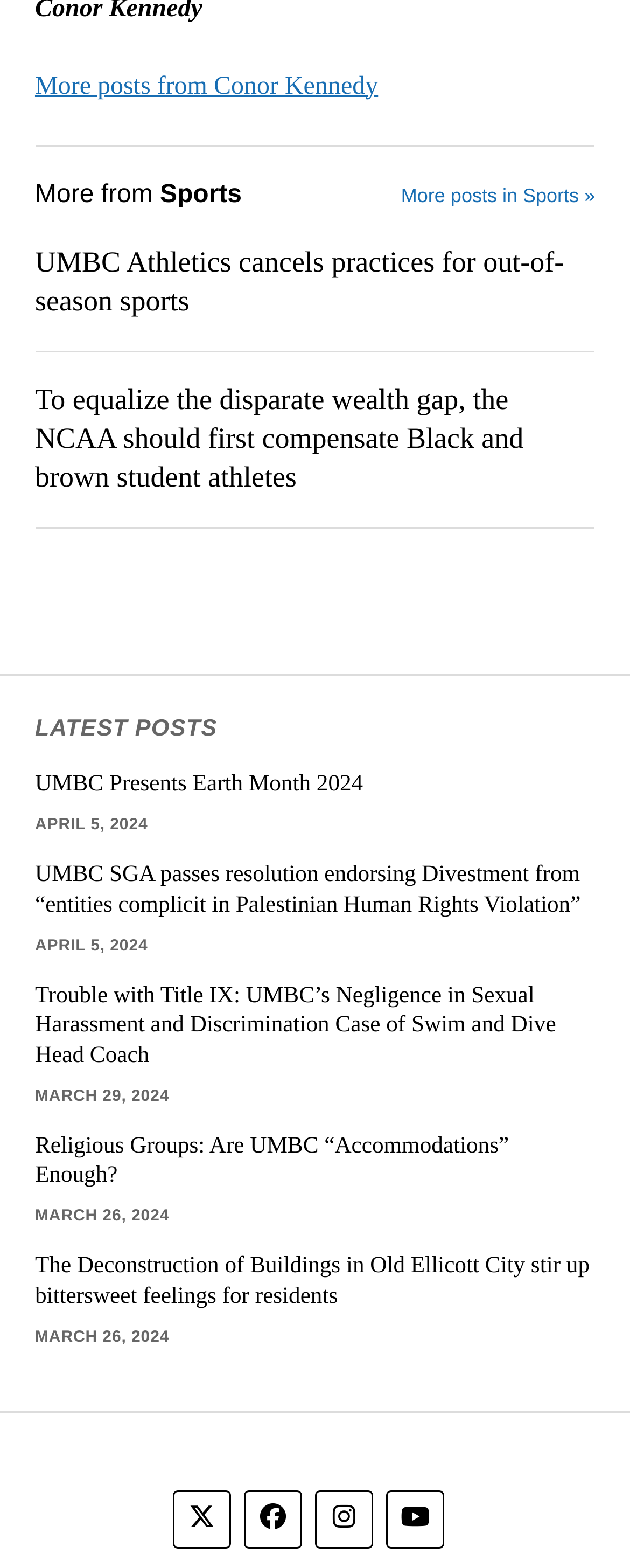Locate the bounding box coordinates of the area you need to click to fulfill this instruction: 'View UMBC Presents Earth Month 2024'. The coordinates must be in the form of four float numbers ranging from 0 to 1: [left, top, right, bottom].

[0.056, 0.491, 0.944, 0.51]